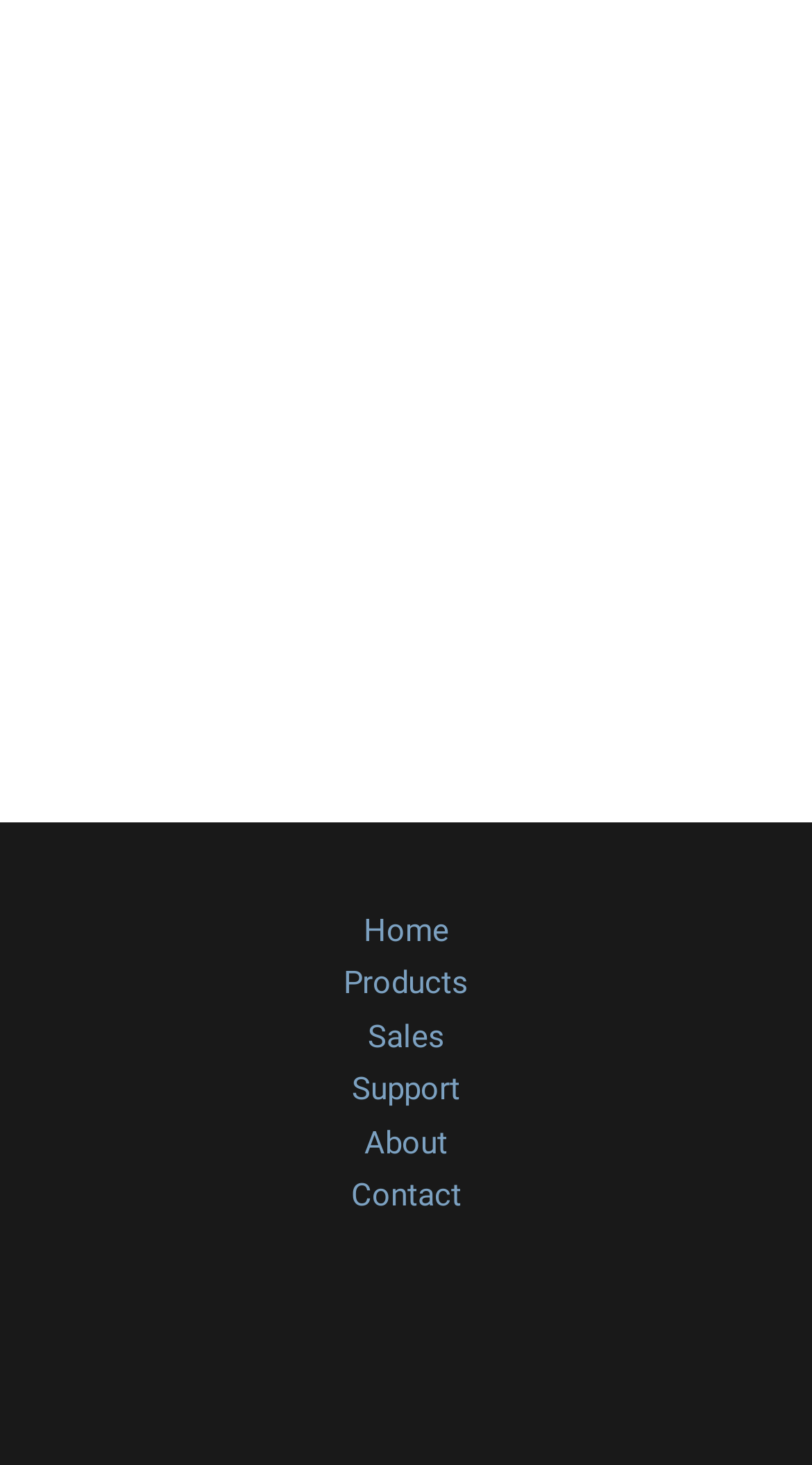Determine the bounding box for the described UI element: "About".

[0.397, 0.763, 0.603, 0.799]